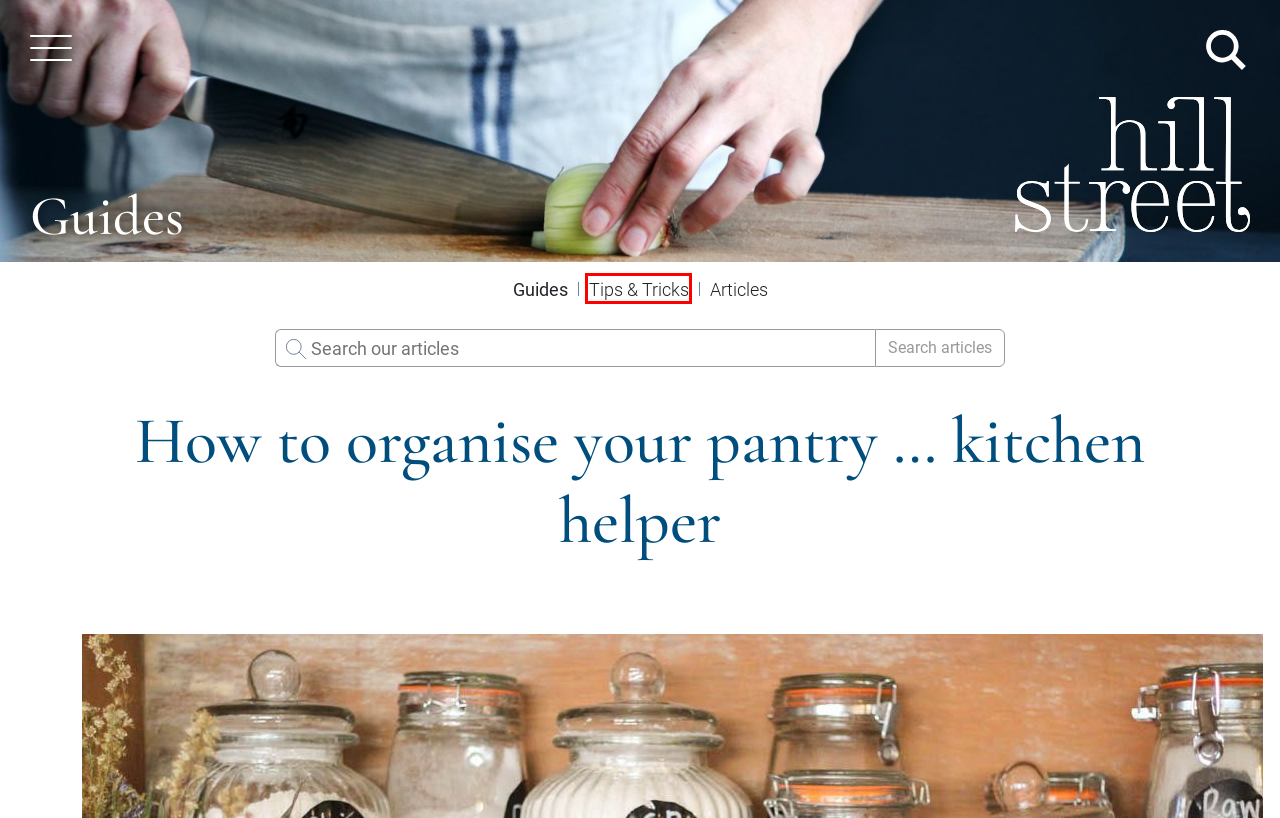You are given a screenshot of a webpage with a red rectangle bounding box. Choose the best webpage description that matches the new webpage after clicking the element in the bounding box. Here are the candidates:
A. General Articles from Hill Street Grocer
B. Hill Street Trading Hours
C. Hill Street Devonport
D. Tips & Tricks from Hill Street Grocer
E. Guides from Hill Street Grocer
F. Hill Street West Hobart
G. Hill Street Sandy Bay - shop online, easily
H. Promotions

D